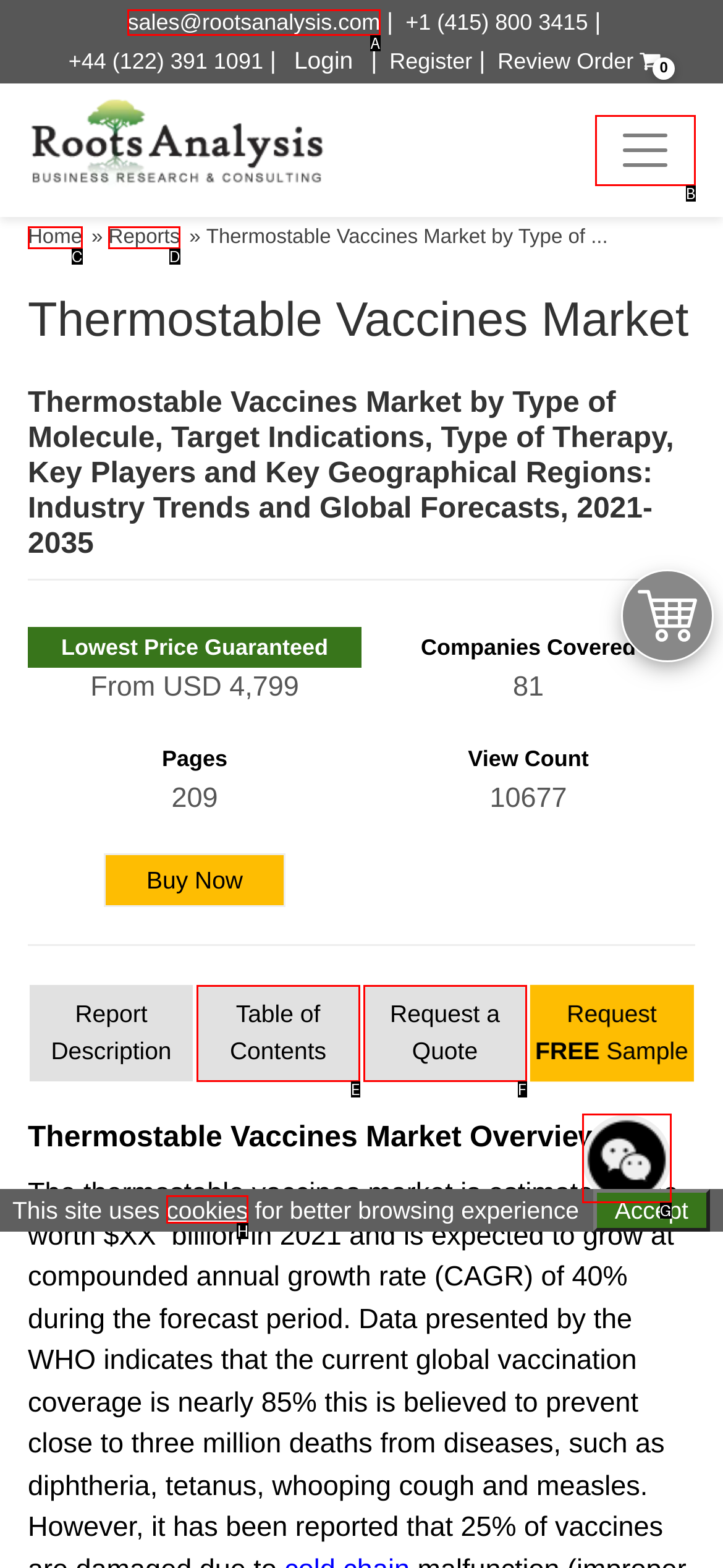Select the letter of the option that corresponds to: aria-label="Toggle navigation"
Provide the letter from the given options.

B